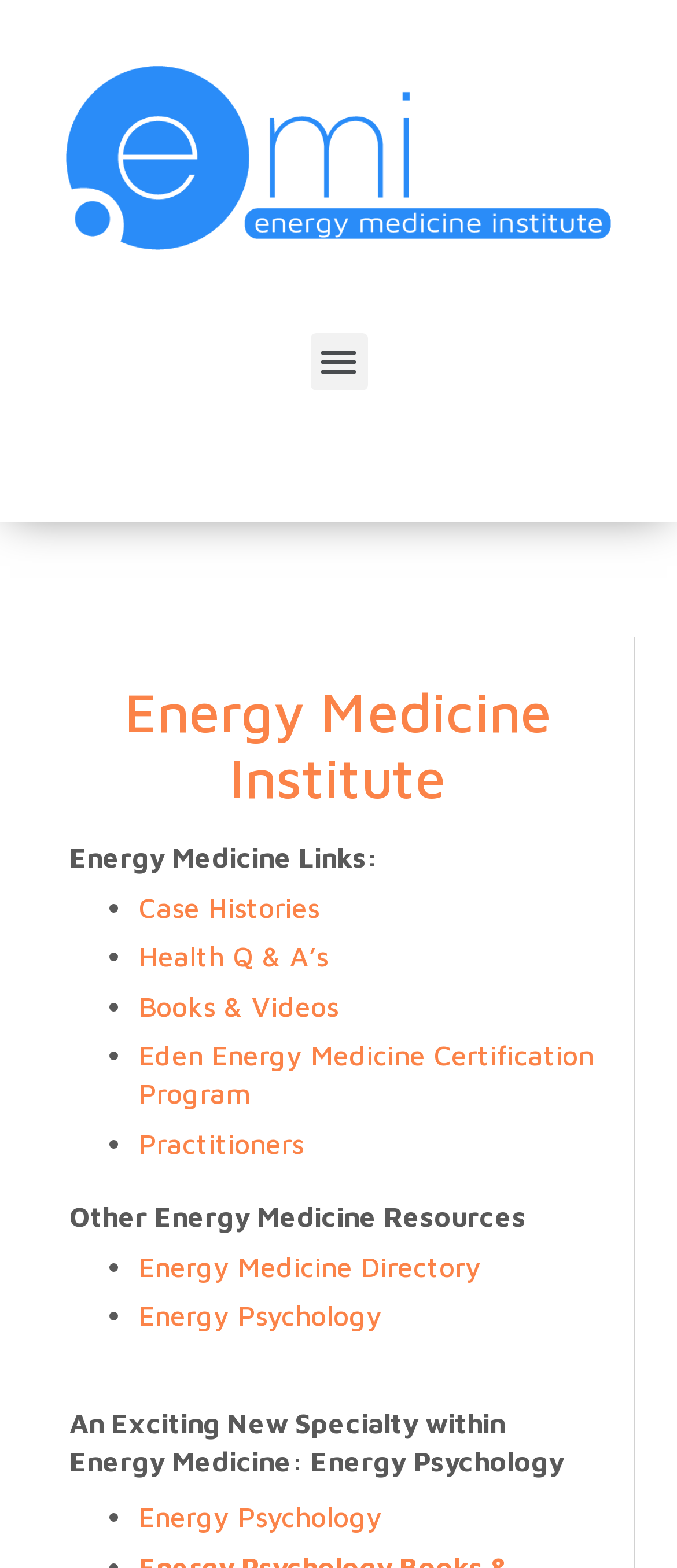Please provide a detailed answer to the question below based on the screenshot: 
What is the second link under Other Energy Medicine Resources?

I looked at the links under the 'Other Energy Medicine Resources' heading and found that the second link is 'Energy Psychology'.